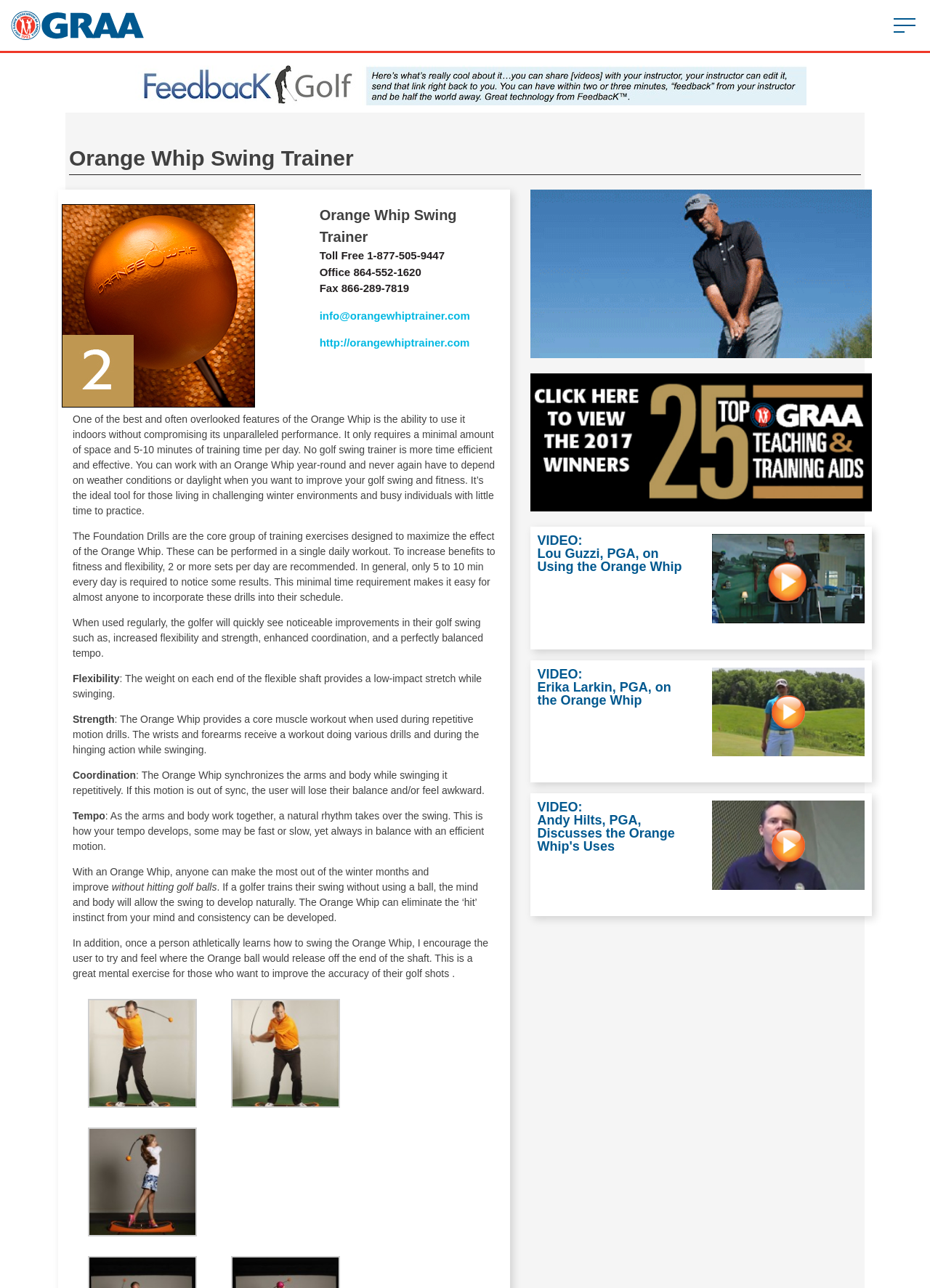Identify and provide the main heading of the webpage.

Orange Whip Swing Trainer